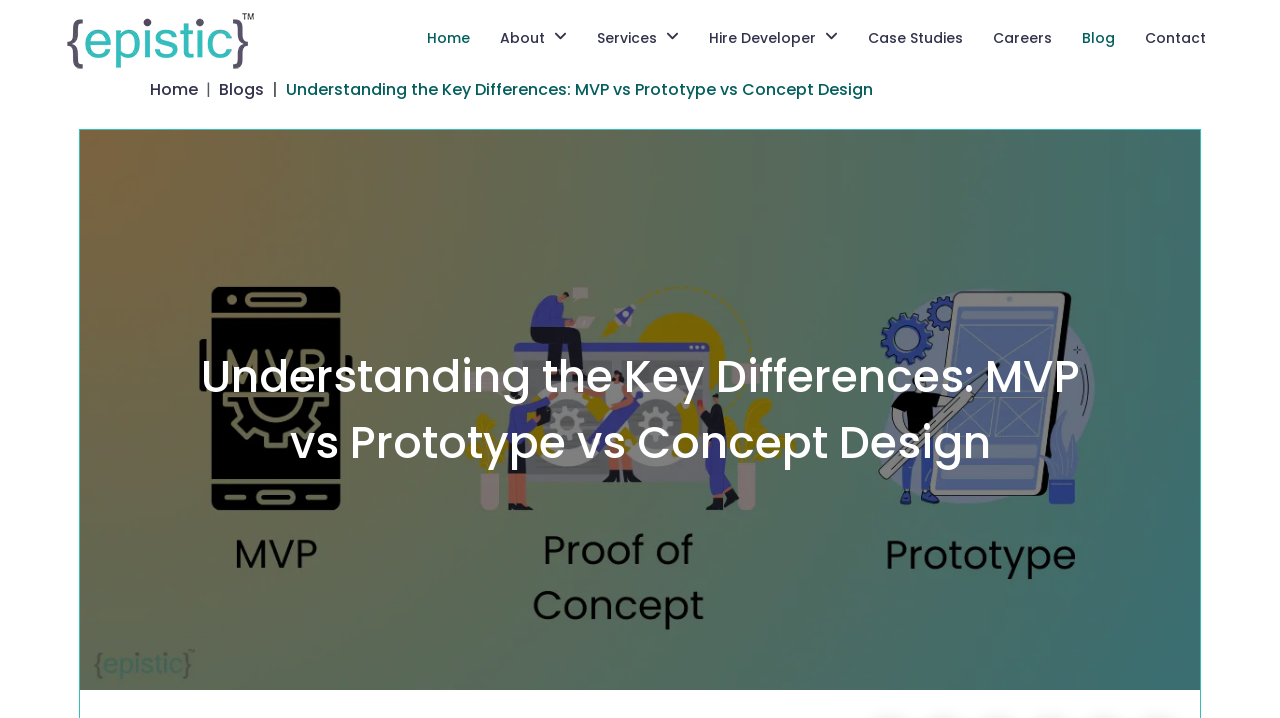Find the bounding box coordinates of the clickable region needed to perform the following instruction: "check case studies". The coordinates should be provided as four float numbers between 0 and 1, i.e., [left, top, right, bottom].

[0.67, 0.026, 0.76, 0.08]